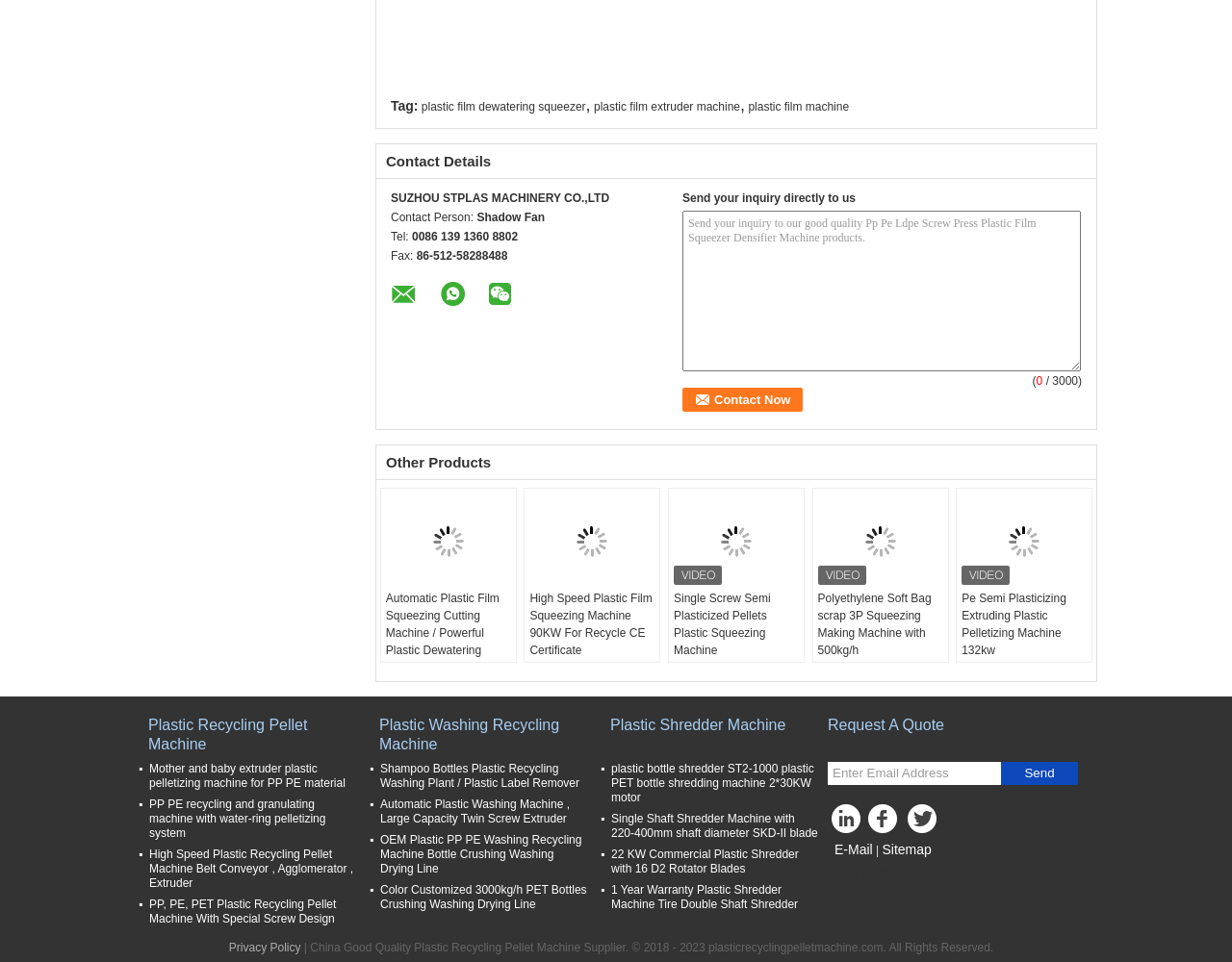Show me the bounding box coordinates of the clickable region to achieve the task as per the instruction: "Go to NEWS page".

None